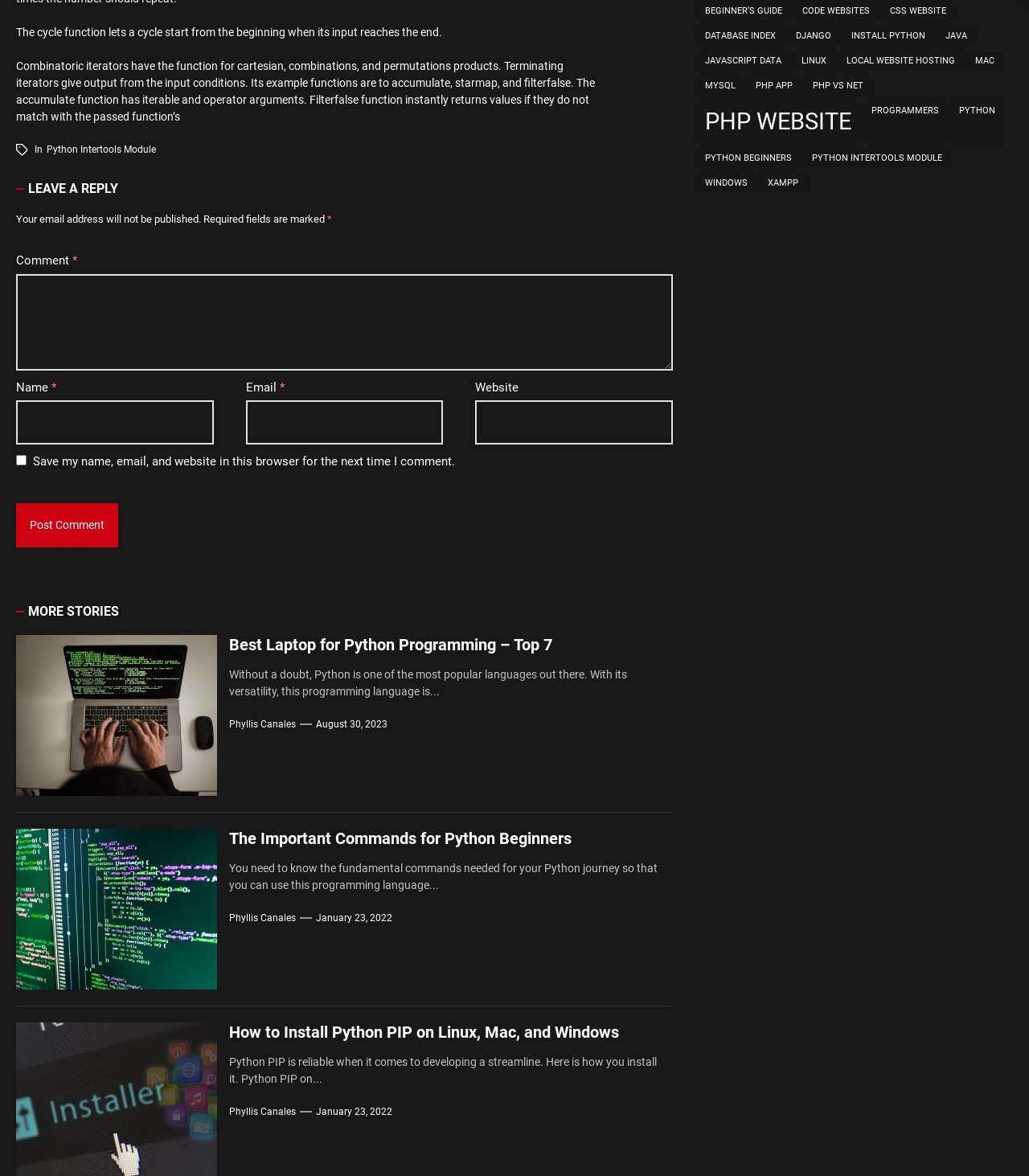Find the bounding box coordinates of the area that needs to be clicked in order to achieve the following instruction: "Call the phone number". The coordinates should be specified as four float numbers between 0 and 1, i.e., [left, top, right, bottom].

None